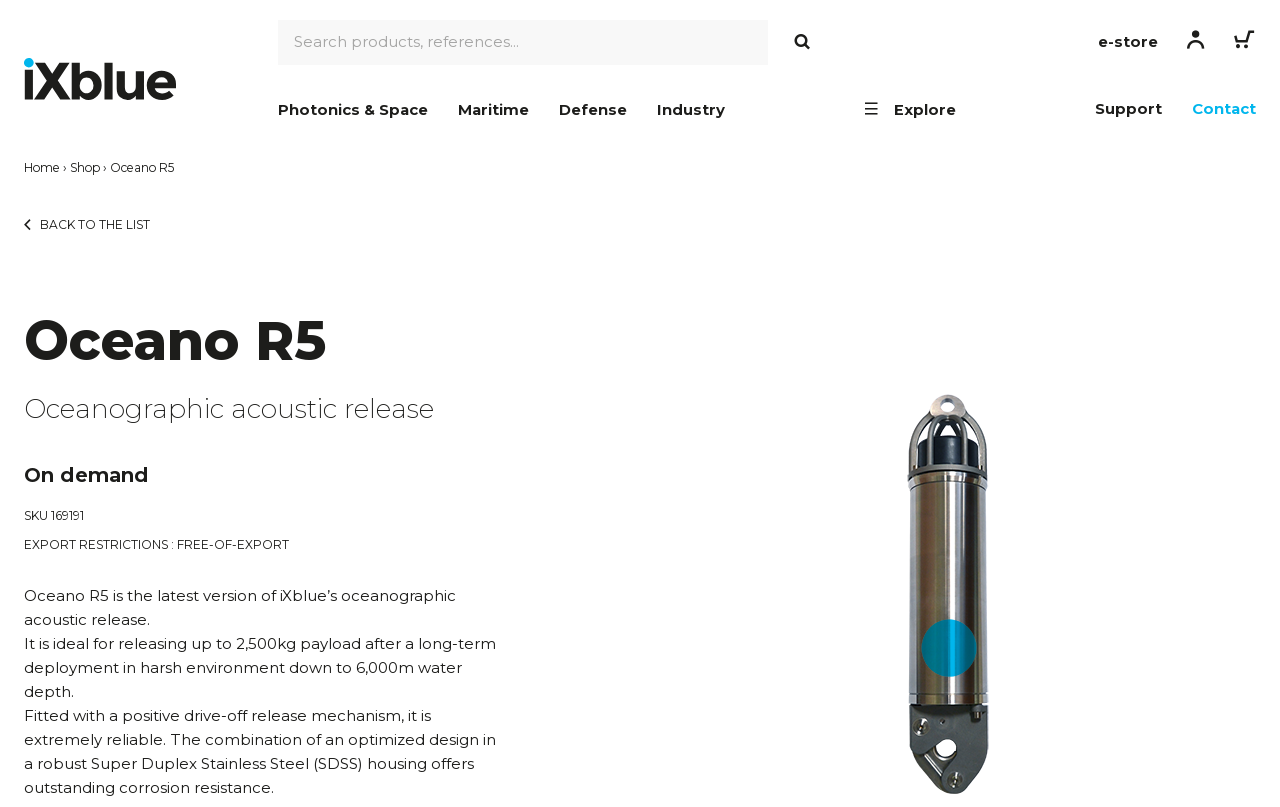Please use the details from the image to answer the following question comprehensively:
What is the name of the product?

I found the answer by looking at the heading 'Oceano R5' and the static text 'Oceano R5' which is likely to be the name of the product.